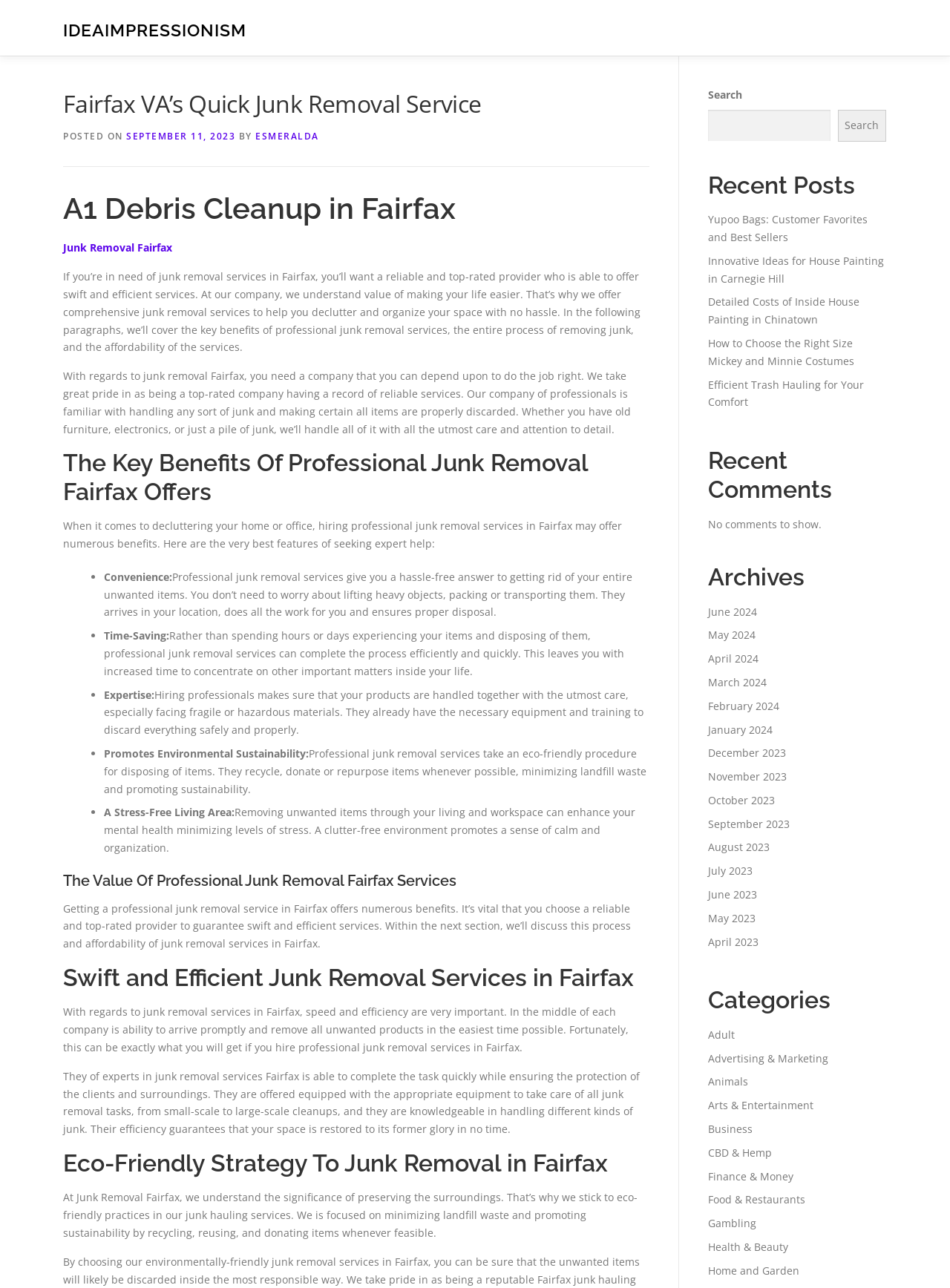Provide the bounding box coordinates of the area you need to click to execute the following instruction: "View the 'Archives'".

[0.745, 0.437, 0.933, 0.459]